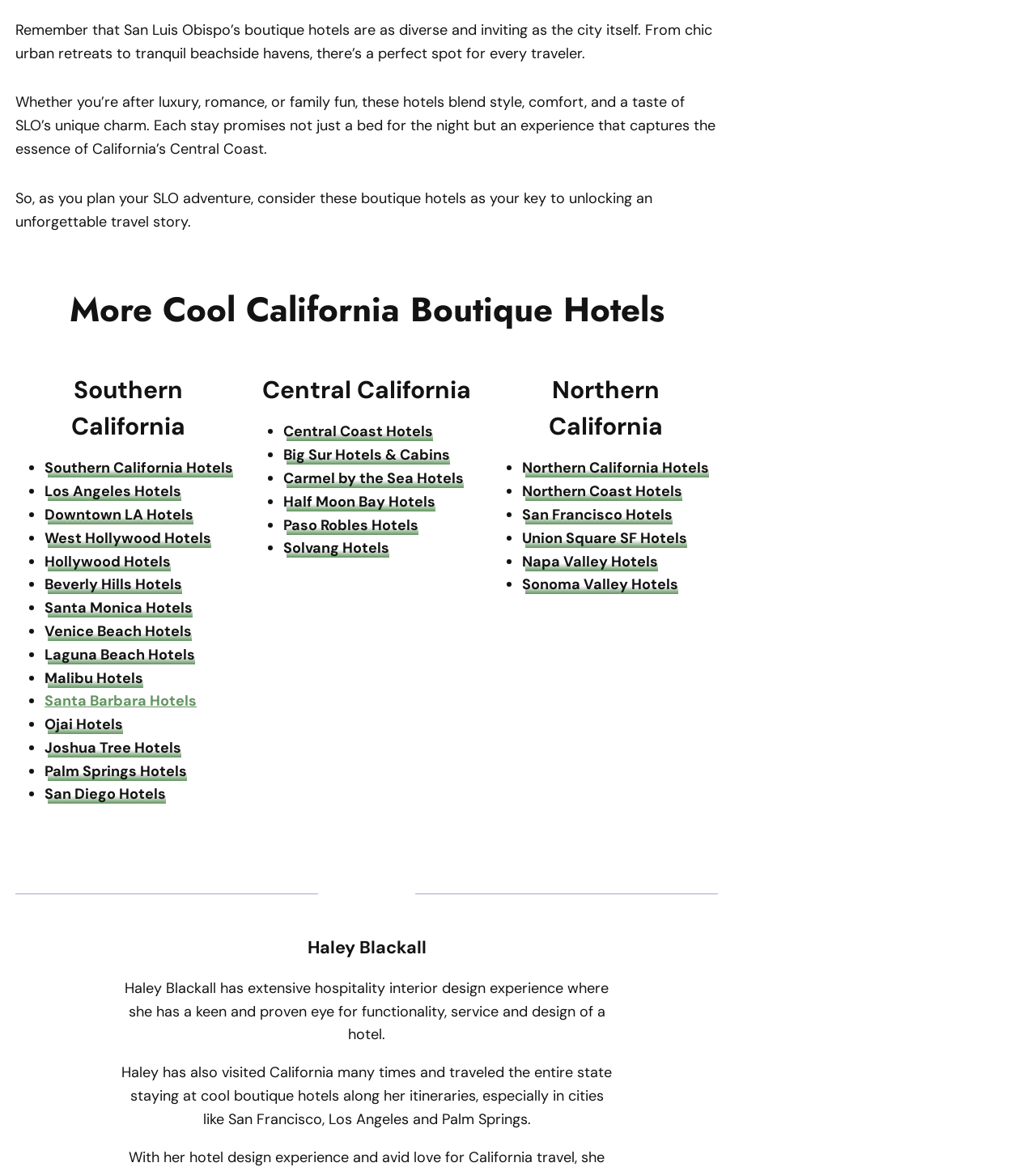How many regions of California are listed on this webpage?
Look at the screenshot and provide an in-depth answer.

By analyzing the webpage content, I can see that there are three regions of California listed: Southern California, Central California, and Northern California. Each region has a heading and a list of links to specific hotels or areas.